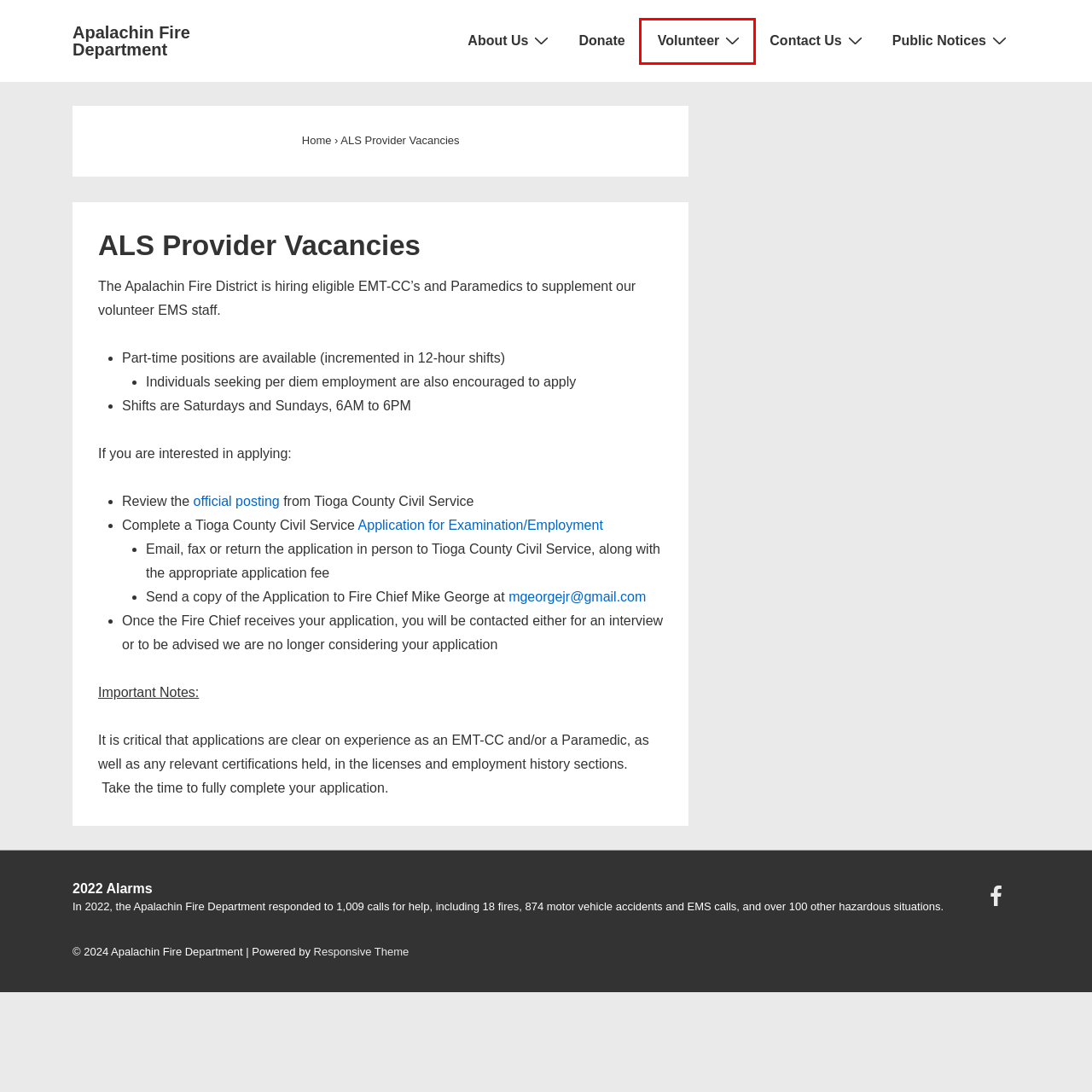Review the screenshot of a webpage that includes a red bounding box. Choose the most suitable webpage description that matches the new webpage after clicking the element within the red bounding box. Here are the candidates:
A. Volunteer – Apalachin Fire Department
B. Public Notices – Apalachin Fire Department
C. Joining AFD – Apalachin Fire Department
D. Donate – Apalachin Fire Department
E. About Us – Apalachin Fire Department
F. Contact Us – Apalachin Fire Department
G. Apalachin Fire Department – Serving since 1913
H. Frequently Asked Questions – Apalachin Fire Department

A